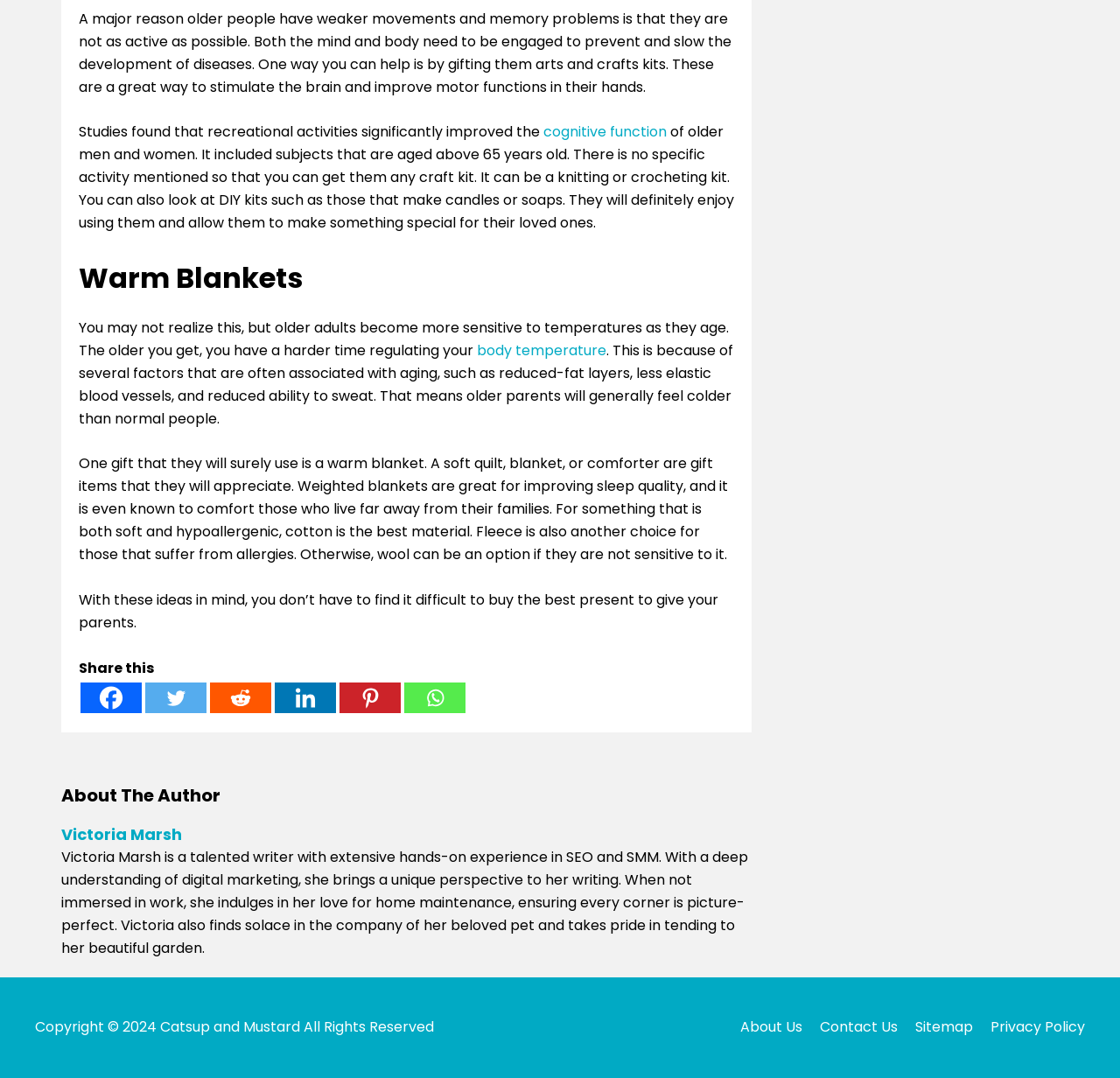Why do older adults feel colder than normal people?
Please respond to the question with a detailed and informative answer.

The webpage explains that older adults become more sensitive to temperatures as they age due to several factors, including reduced-fat layers, less elastic blood vessels, and reduced ability to sweat. This is mentioned in the section about warm blankets.